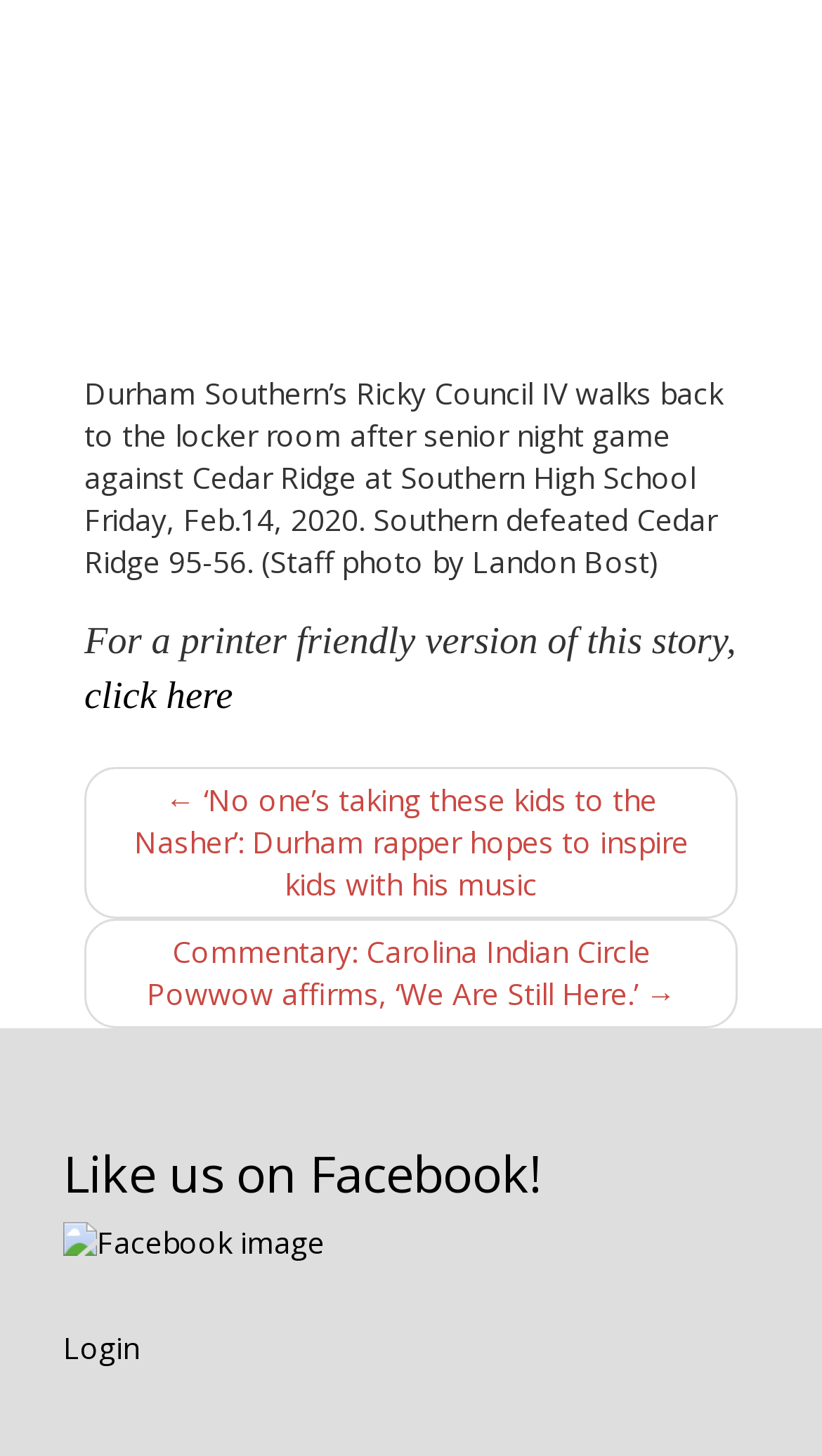Identify the bounding box coordinates for the UI element that matches this description: "click here".

[0.103, 0.463, 0.283, 0.492]